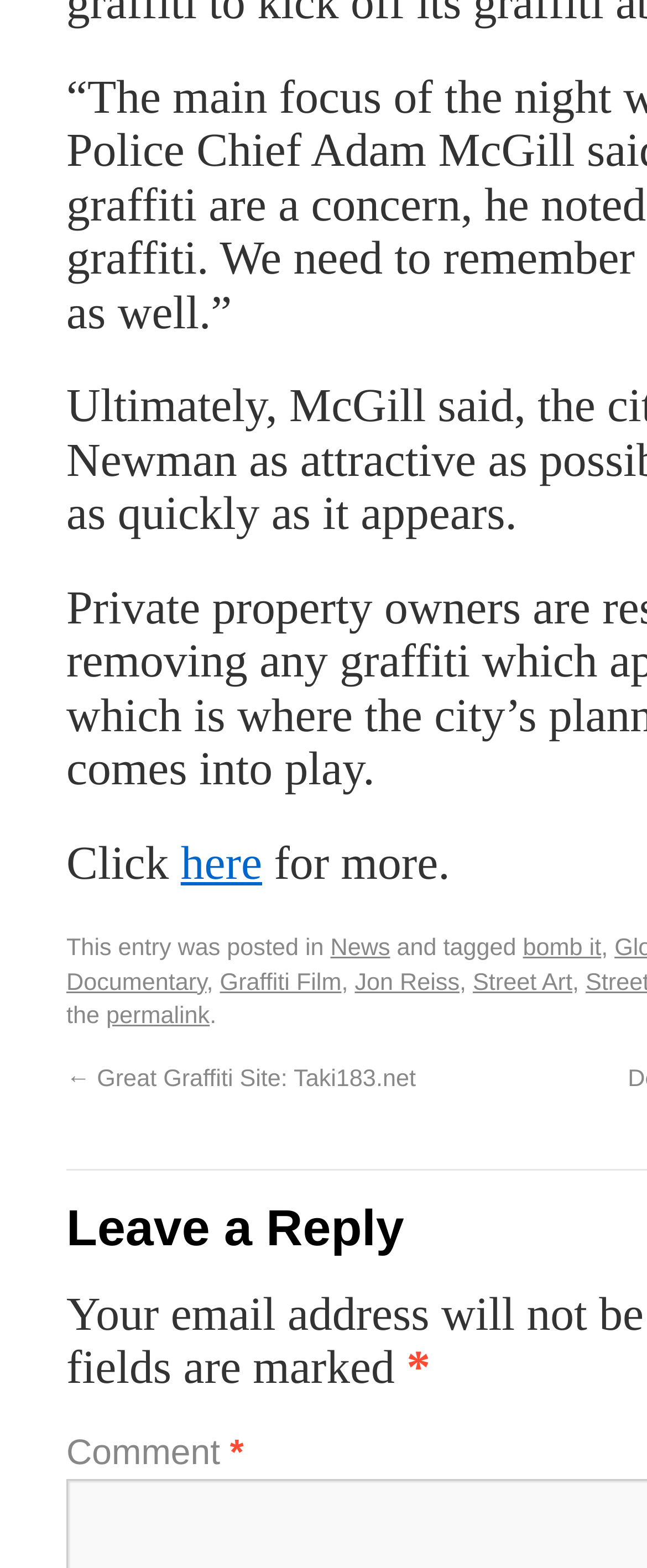How many links are there in the webpage?
Look at the screenshot and respond with one word or a short phrase.

7